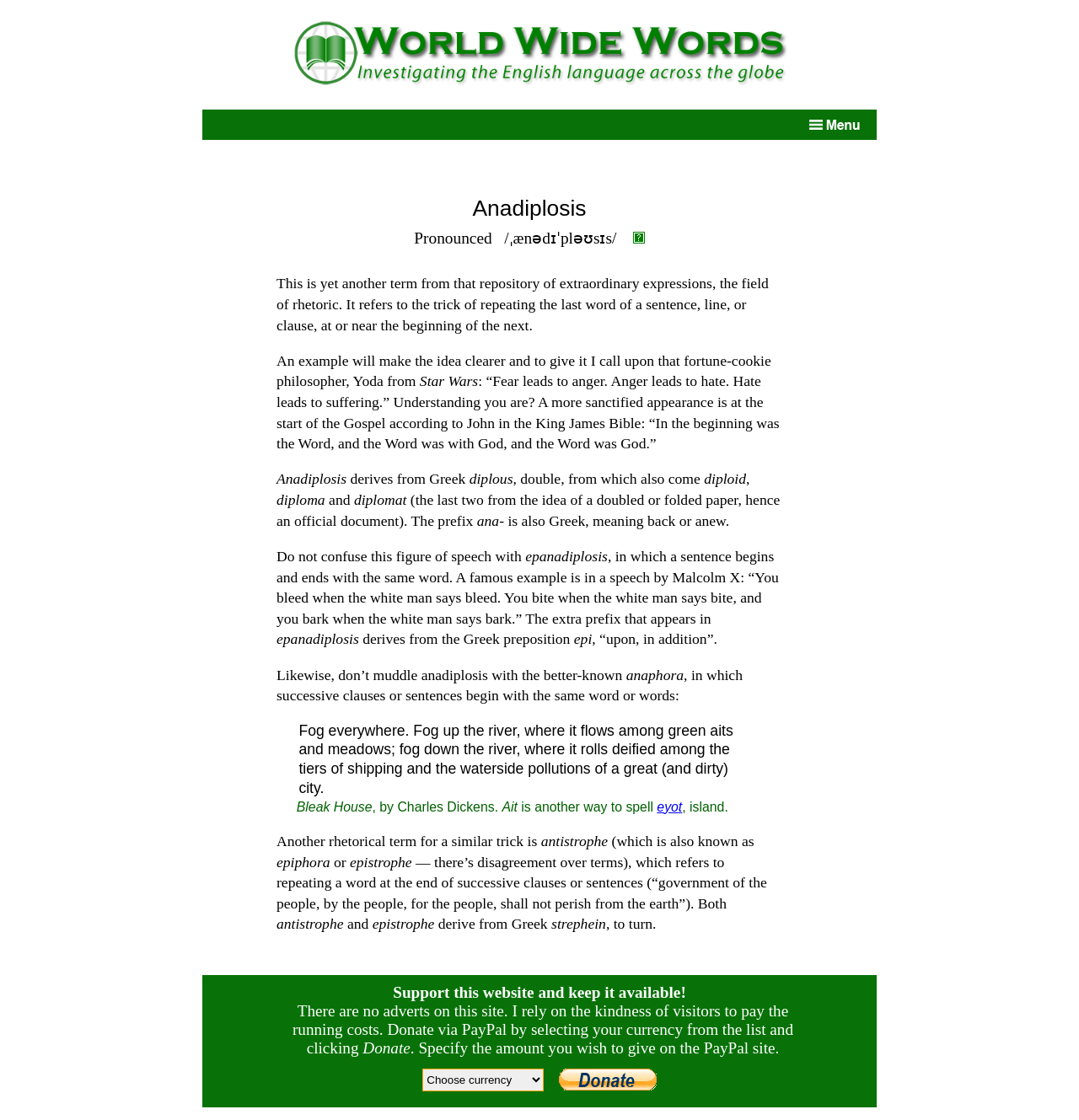What is Anadiplosis?
Examine the webpage screenshot and provide an in-depth answer to the question.

Anadiplosis is a term from the field of rhetoric, which refers to the trick of repeating the last word of a sentence, line, or clause, at or near the beginning of the next.